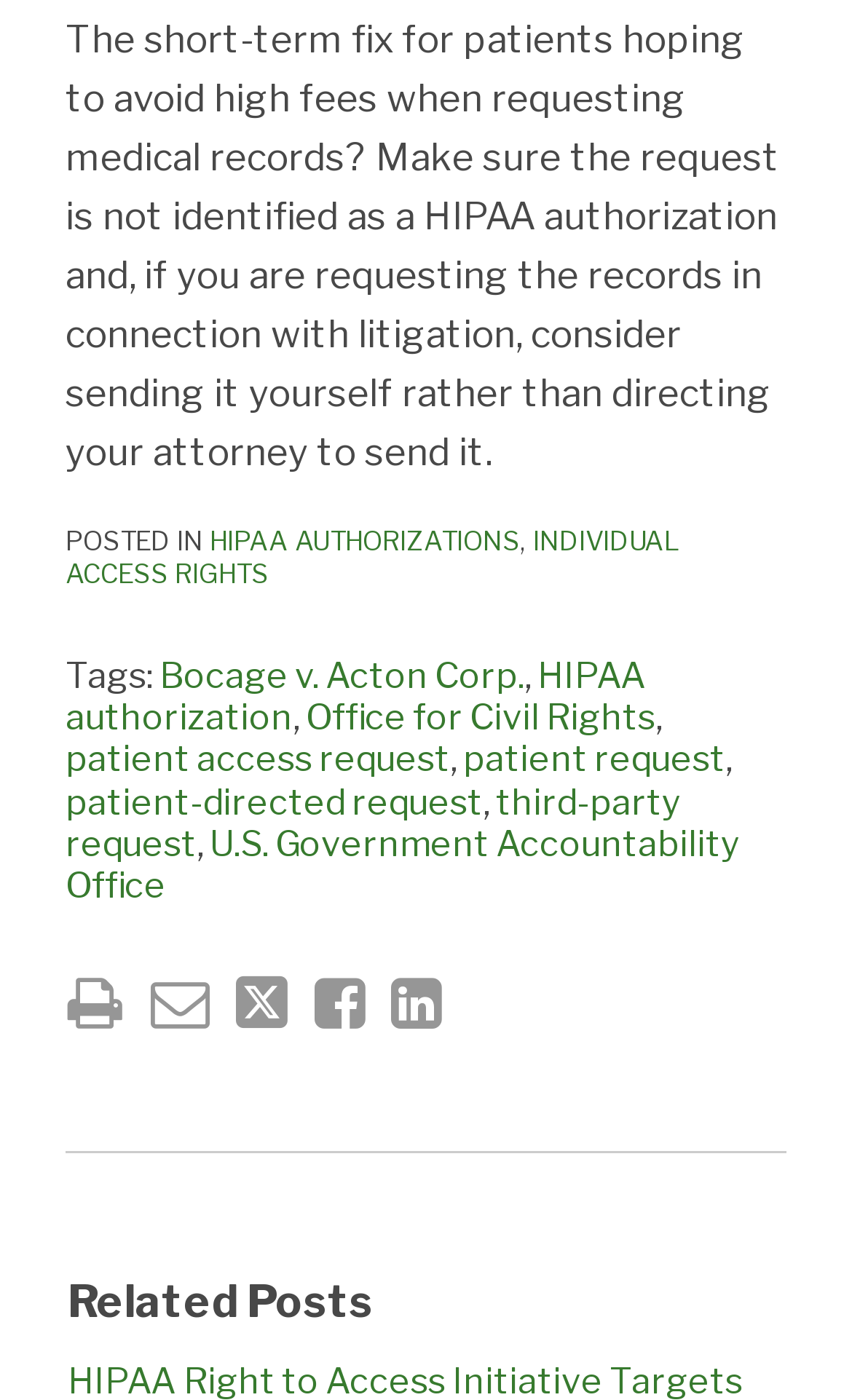Locate the bounding box coordinates of the region to be clicked to comply with the following instruction: "Share this post on LinkedIn". The coordinates must be four float numbers between 0 and 1, in the form [left, top, right, bottom].

[0.459, 0.696, 0.518, 0.738]